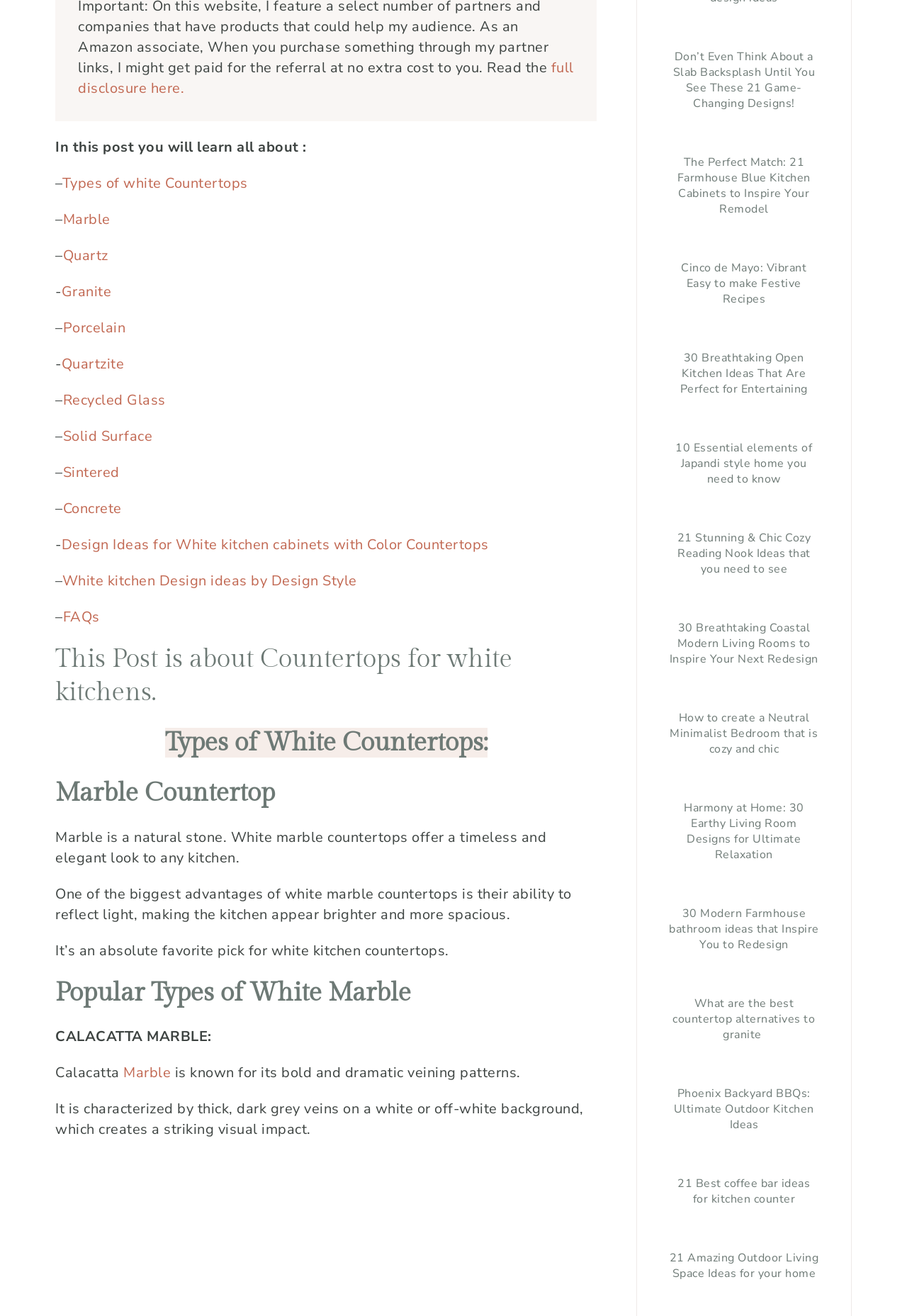Please determine the bounding box coordinates for the element with the description: "Types of white Countertops".

[0.069, 0.132, 0.273, 0.147]